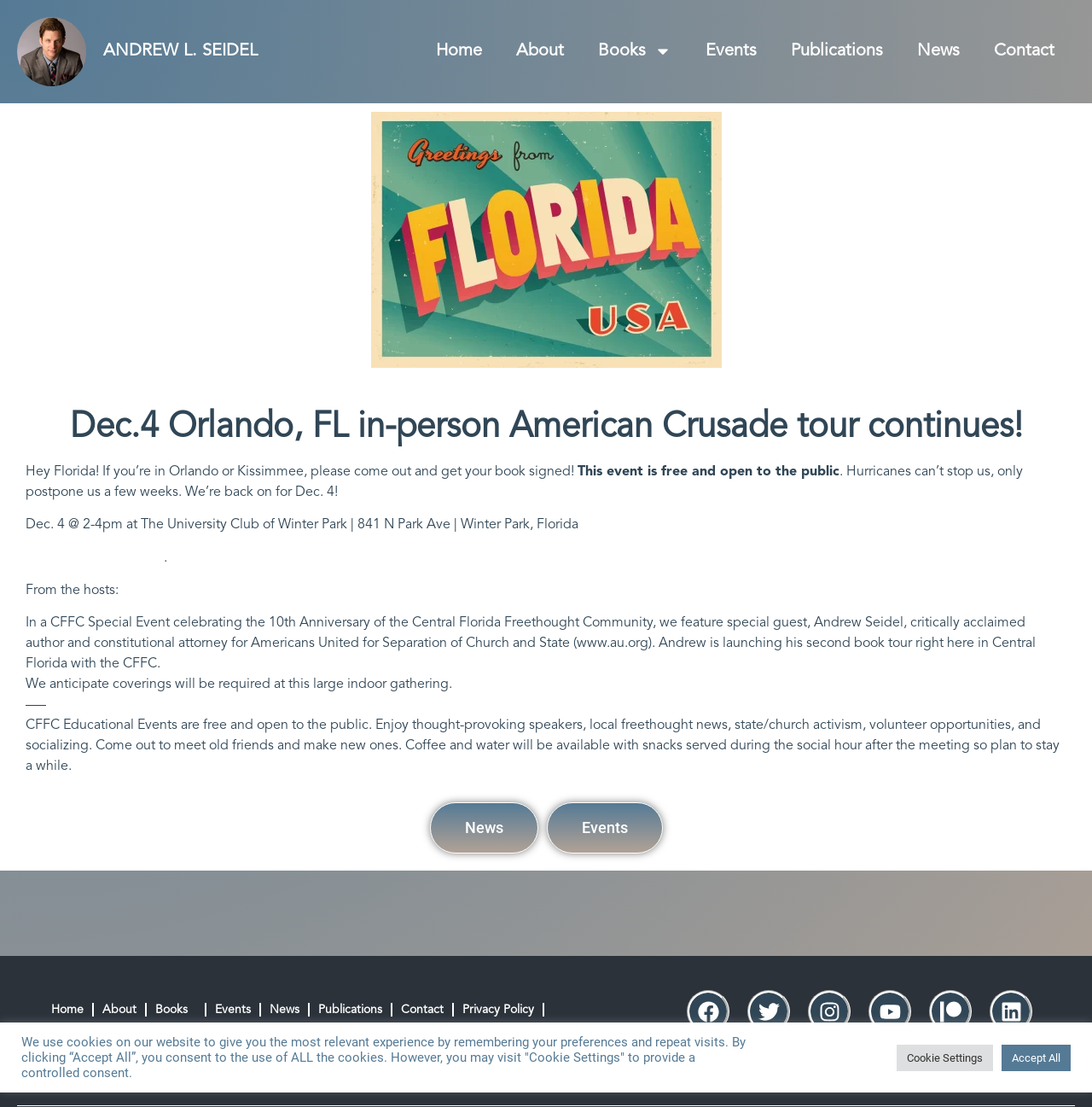Locate the bounding box of the user interface element based on this description: "Privacy Policy".

[0.408, 0.895, 0.505, 0.93]